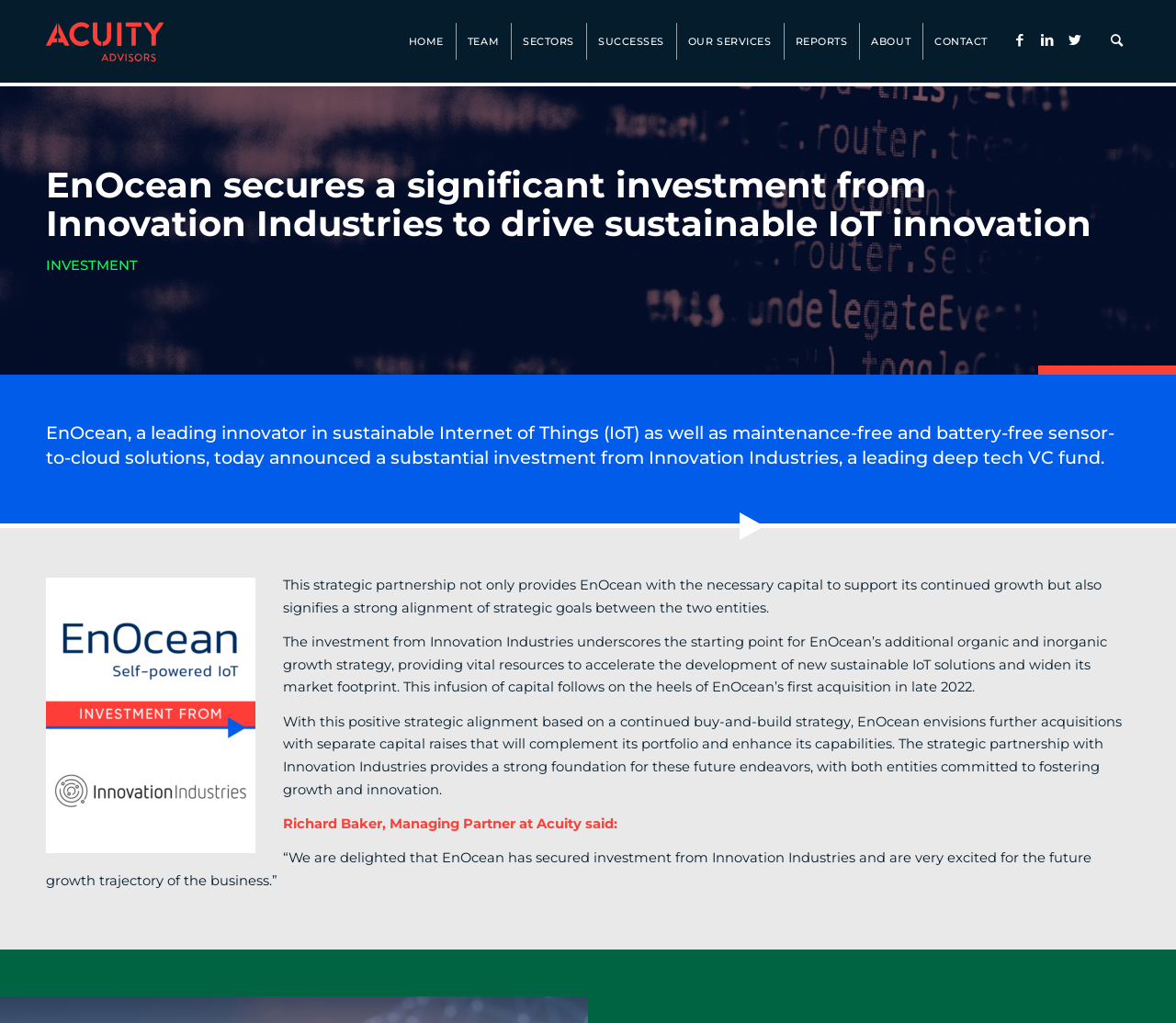What is the role of Richard Baker?
Please analyze the image and answer the question with as much detail as possible.

The answer can be found in the text 'Richard Baker, Managing Partner at Acuity said:' which indicates that Richard Baker is the Managing Partner at Acuity.